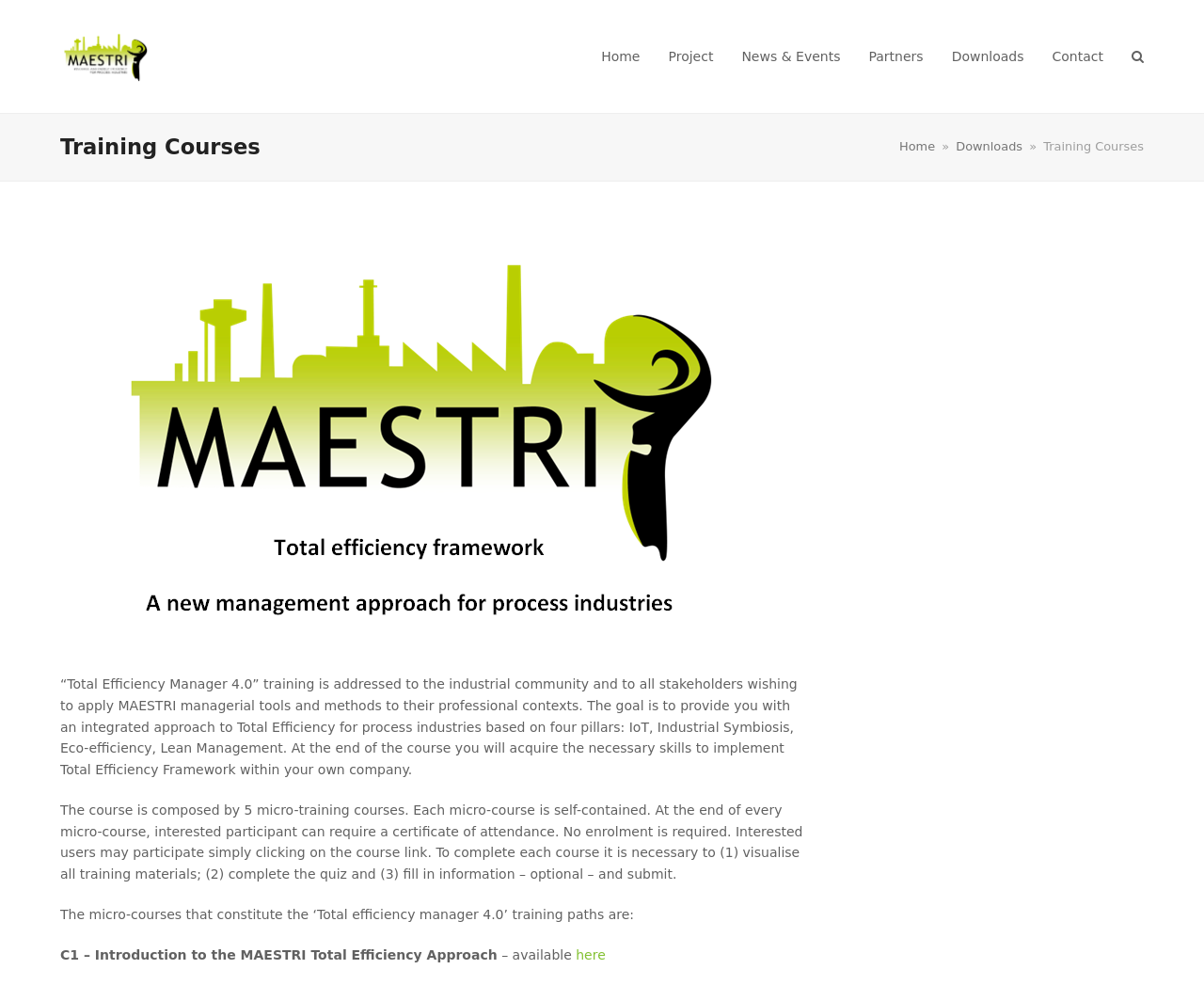What are the four pillars of Total Efficiency mentioned in the training course?
Based on the visual, give a brief answer using one word or a short phrase.

IoT, Industrial Symbiosis, Eco-efficiency, Lean Management